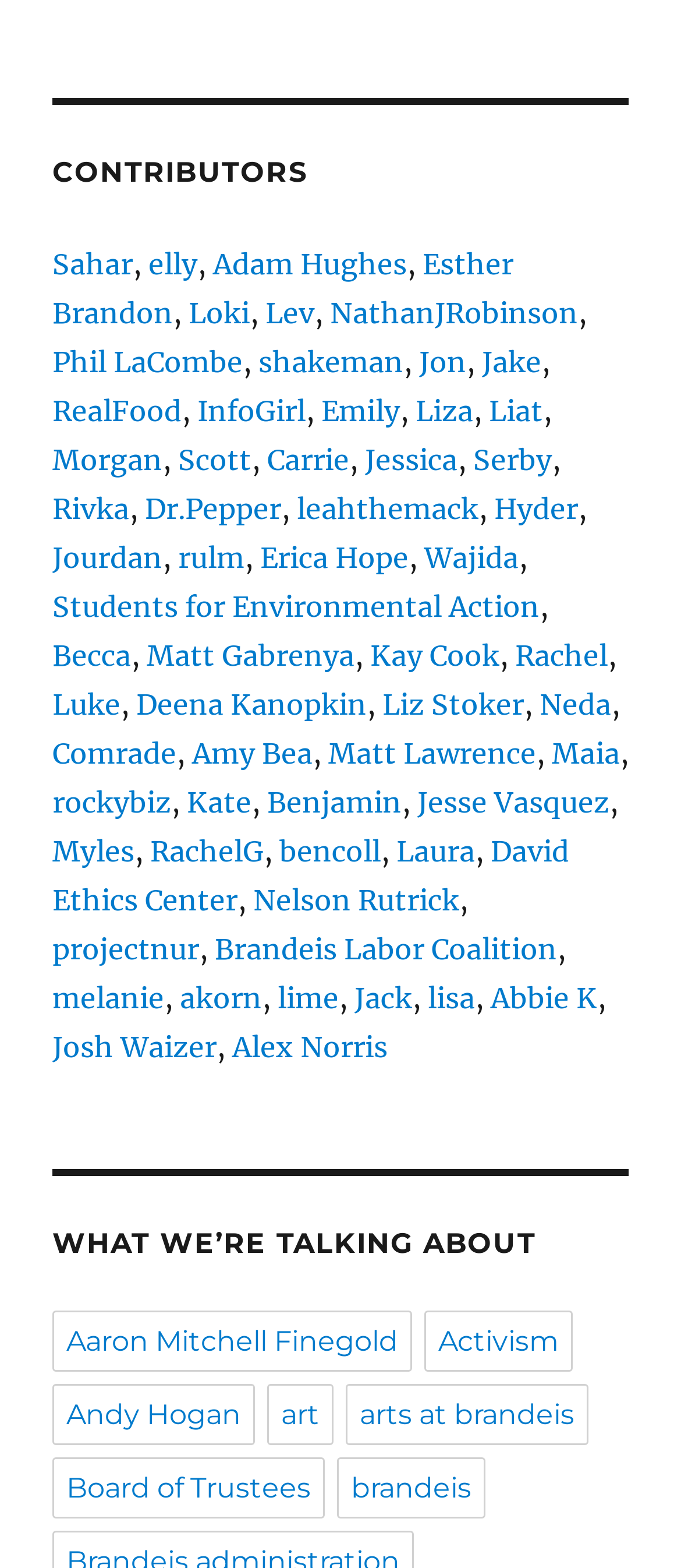Please find the bounding box coordinates of the element's region to be clicked to carry out this instruction: "Explore David Ethics Center".

[0.077, 0.531, 0.836, 0.585]